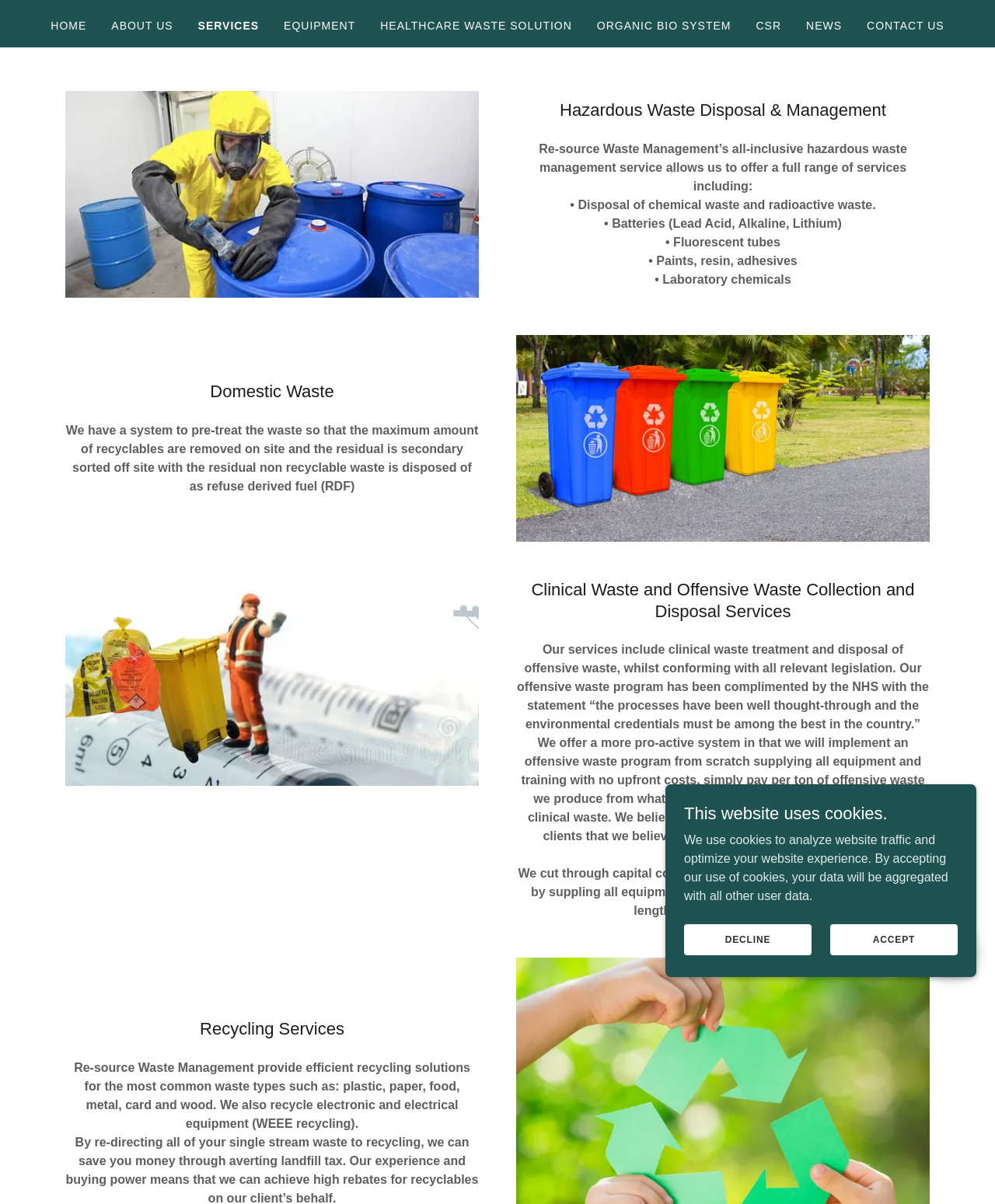Explain the webpage in detail.

This webpage is about Re-source Waste Management, a company that provides bespoke waste management services. At the top of the page, there is a navigation menu with 9 links: HOME, ABOUT US, SERVICES, EQUIPMENT, HEALTHCARE WASTE SOLUTION, ORGANIC BIO SYSTEM, CSR, NEWS, and CONTACT US. 

Below the navigation menu, there is a large image that spans almost half of the page width. 

The main content of the page is divided into four sections. The first section is about Hazardous Waste Disposal & Management, with a heading and a paragraph of text describing the company's all-inclusive hazardous waste management service. Below this, there are five bullet points listing the types of waste that can be disposed of, including chemical waste, batteries, fluorescent tubes, paints, and laboratory chemicals.

The second section is about Domestic Waste, with a heading and a paragraph of text describing the company's system for pre-treating waste to maximize recyclables. 

The third section is about Clinical Waste and Offensive Waste Collection and Disposal Services, with a heading and three paragraphs of text describing the company's services, including clinical waste treatment and disposal of offensive waste. 

The fourth section is about Recycling Services, with a heading and a paragraph of text describing the company's efficient recycling solutions for various types of waste.

At the bottom of the page, there is a notice about the website using cookies, with a heading, a paragraph of text, and two links to DECLINE or ACCEPT the use of cookies. There is also a small image in the bottom right corner of the page.